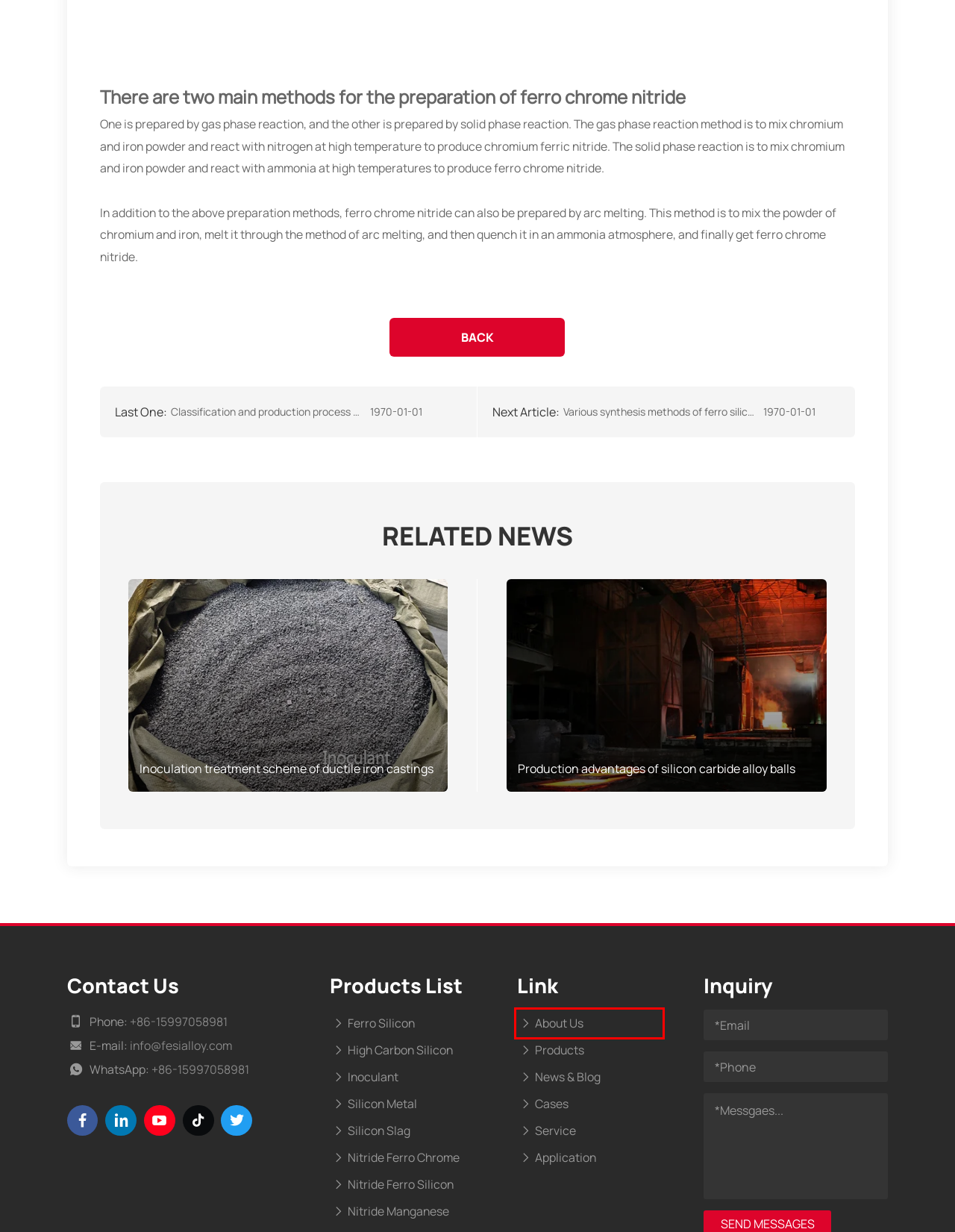Review the webpage screenshot provided, noting the red bounding box around a UI element. Choose the description that best matches the new webpage after clicking the element within the bounding box. The following are the options:
A. Classification and production process of ferro silicon nitride
B. Nitride Manganese from China Manufacturer - Qinghai Yuyuan Metallurgy Co., Ltd.
C. Inoculation treatment scheme of ductile iron castings
D. Silicon Metal
E. High Carbon Silicon from China Manufacturer - Qinghai Yuyuan Metallurgy Co., Ltd.
F. Ferro Silicon from China Manufacturer - Qinghai Yuyuan Metallurgy Co., Ltd.
G. Silicon Slag from China Manufacturer - Qinghai Yuyuan Metallurgy Co., Ltd.
H. About - Qinghai Yuyuan Metallurgy Co., Ltd.

H